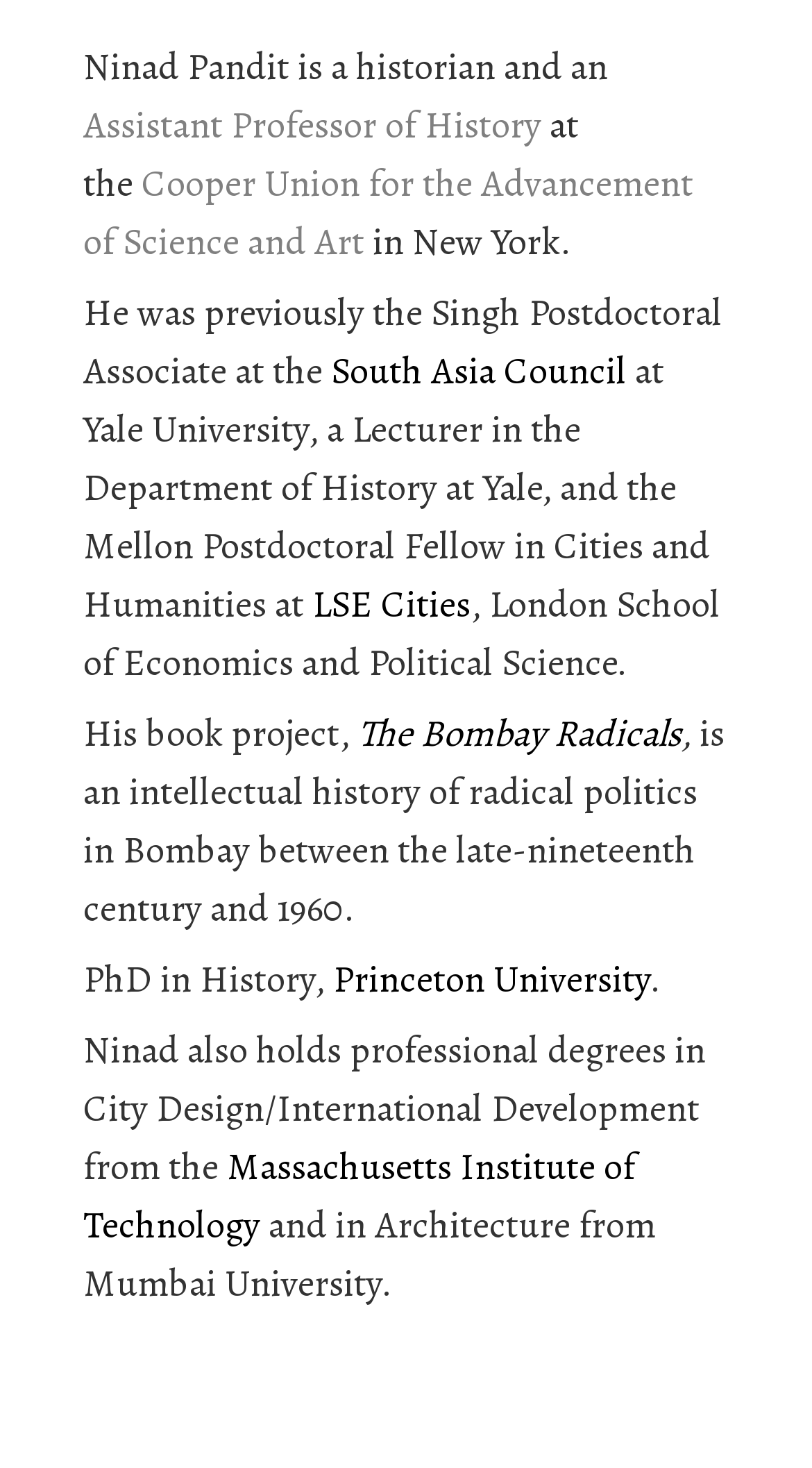Please determine the bounding box coordinates for the UI element described as: "Massachusetts Institute of Technology".

[0.103, 0.777, 0.782, 0.851]